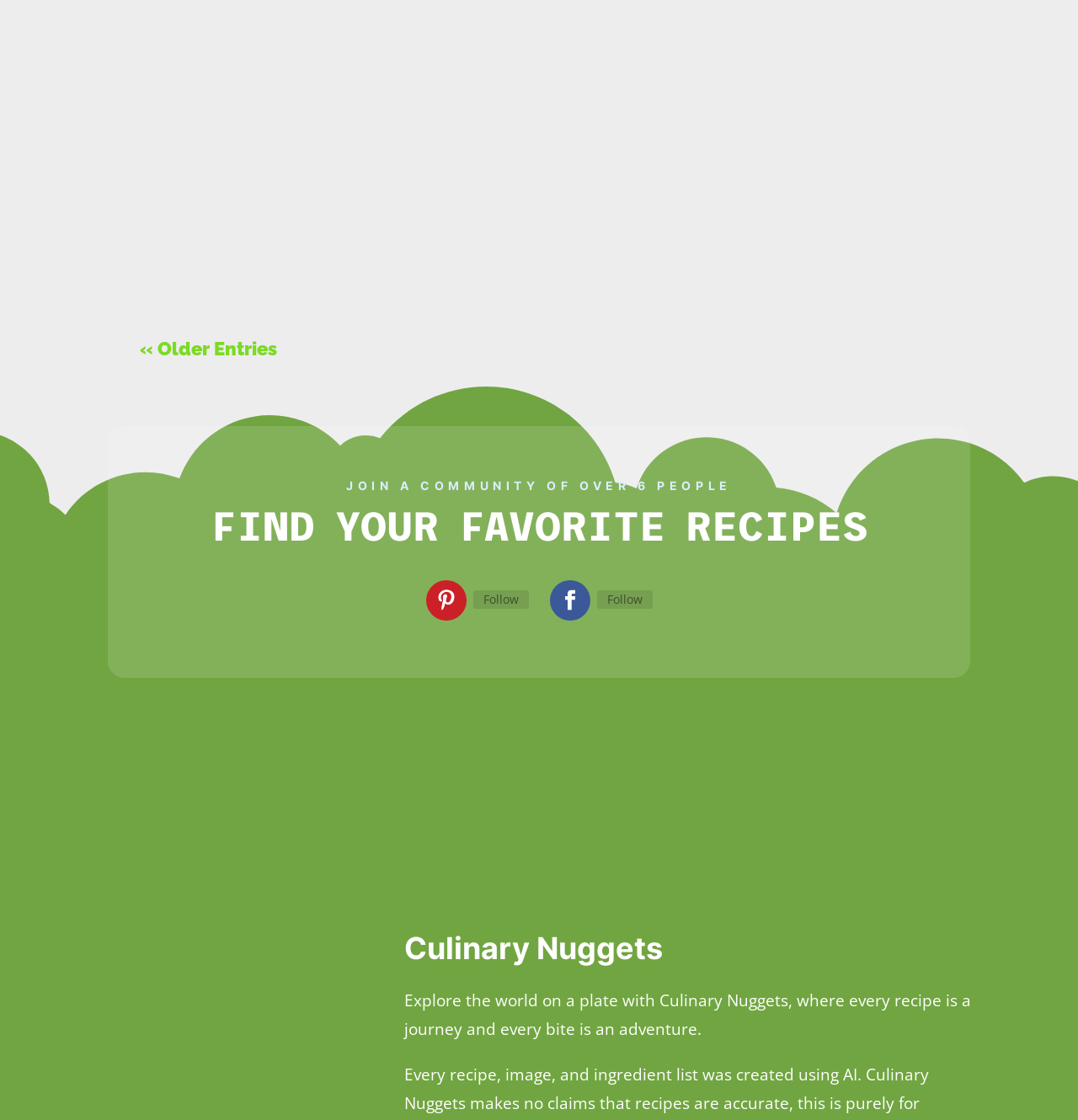Please provide a short answer using a single word or phrase for the question:
What is the title of the first recipe?

Delicious Melty Beef Sliders